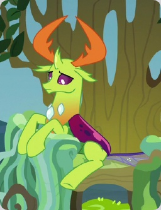What is reflected in the changeling's expression?
Answer briefly with a single word or phrase based on the image.

inner struggles and complexities